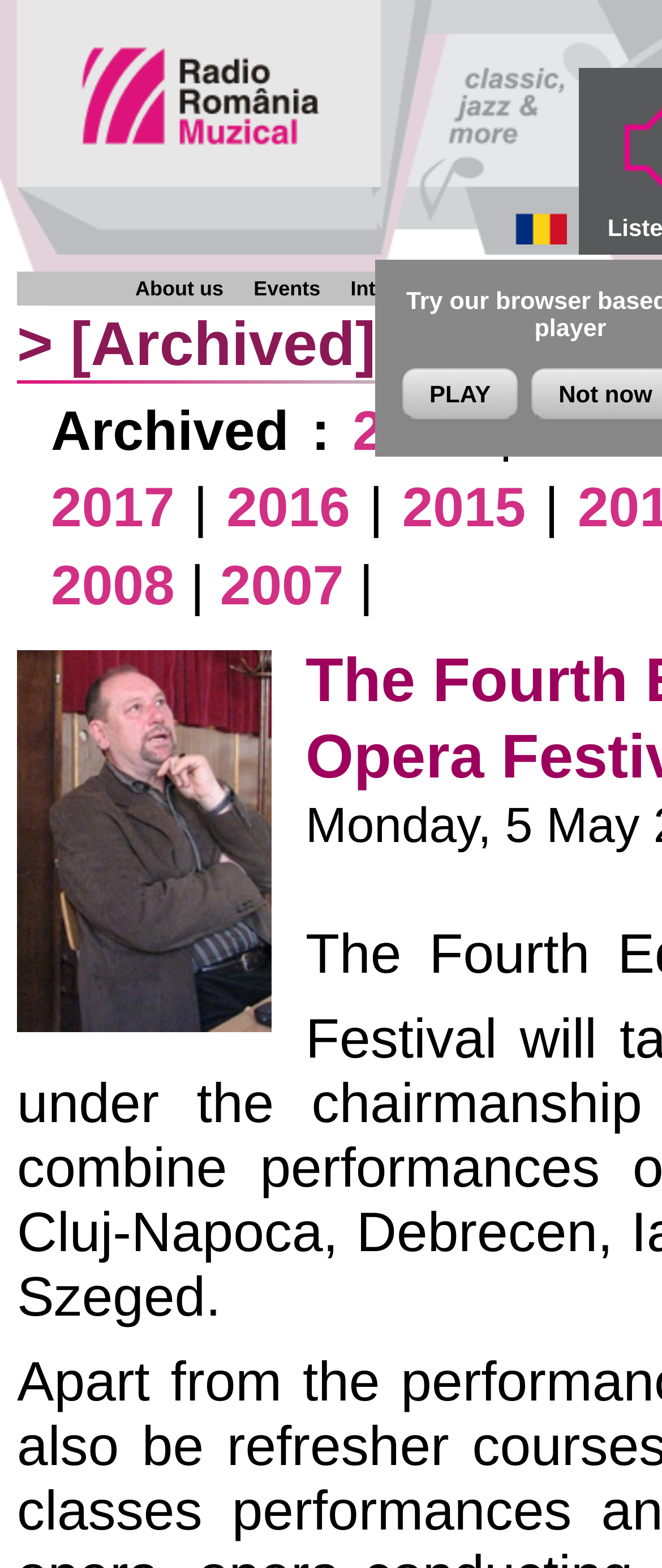Locate the bounding box coordinates of the area that needs to be clicked to fulfill the following instruction: "click the PLAY button". The coordinates should be in the format of four float numbers between 0 and 1, namely [left, top, right, bottom].

[0.608, 0.235, 0.782, 0.267]